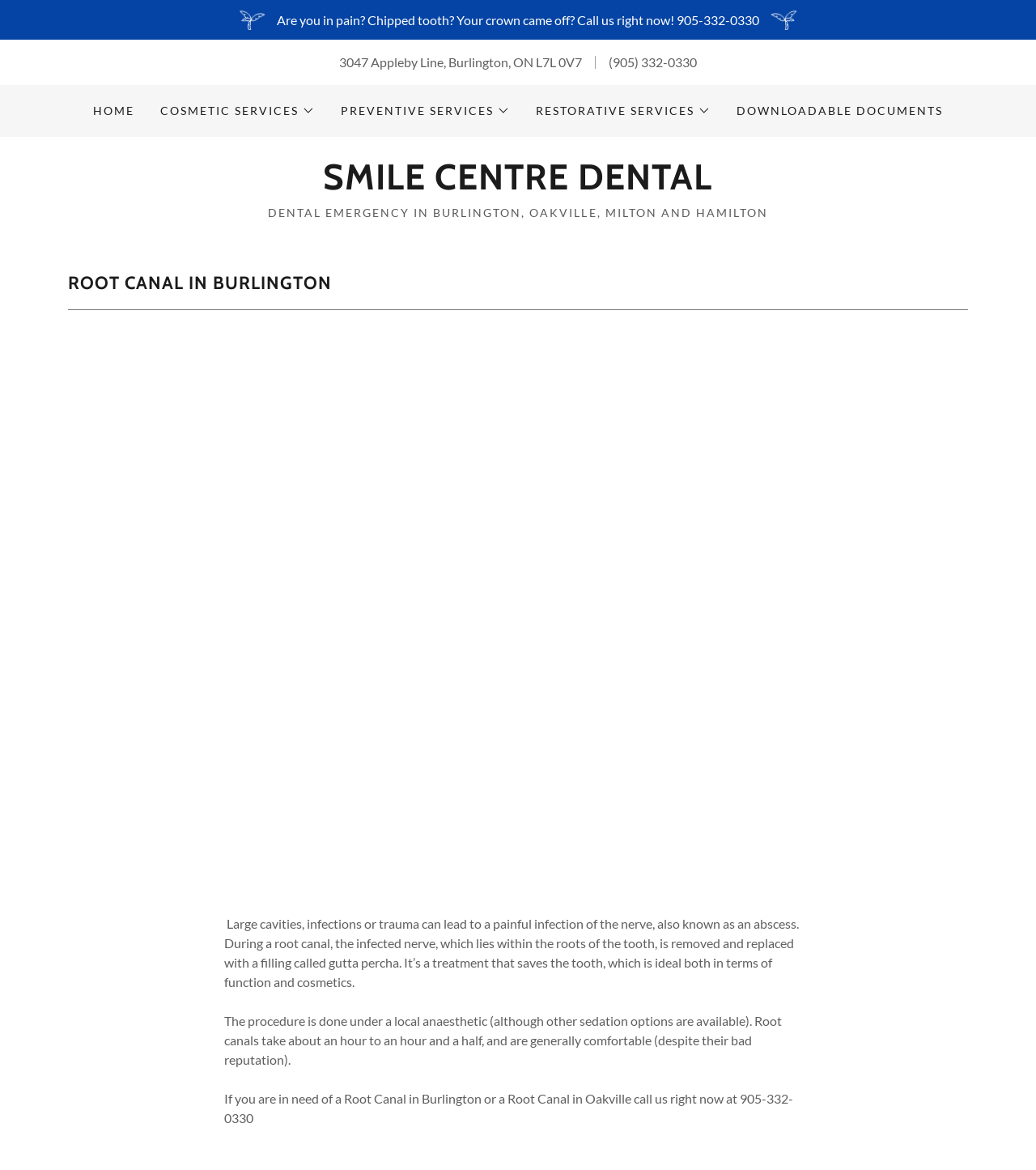Identify the bounding box of the UI element described as follows: "Home". Provide the coordinates as four float numbers in the range of 0 to 1 [left, top, right, bottom].

[0.019, 0.039, 0.253, 0.08]